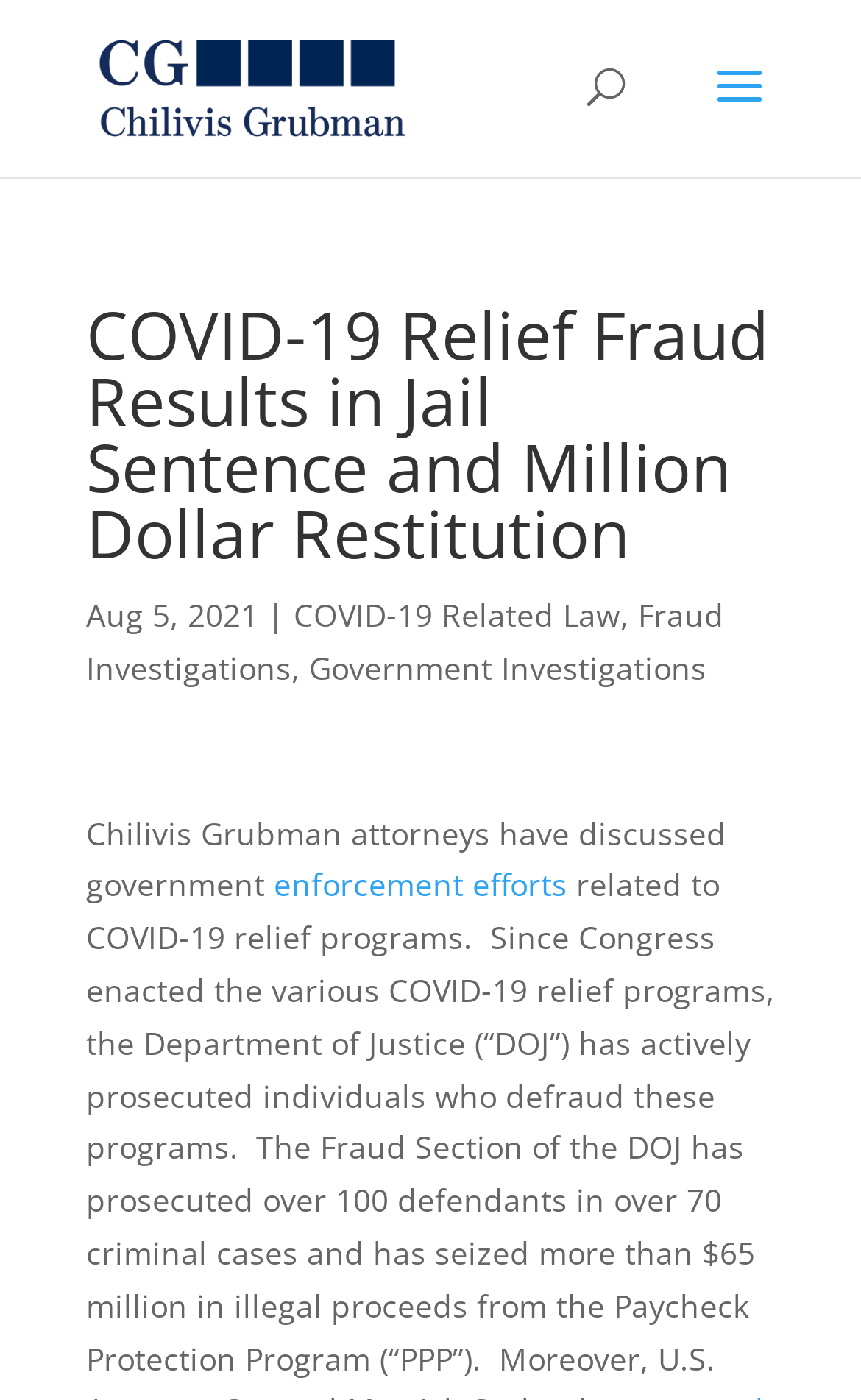Using the given description, provide the bounding box coordinates formatted as (top-left x, top-left y, bottom-right x, bottom-right y), with all values being floating point numbers between 0 and 1. Description: alt="Chilivis Grubman LLP"

[0.11, 0.045, 0.474, 0.075]